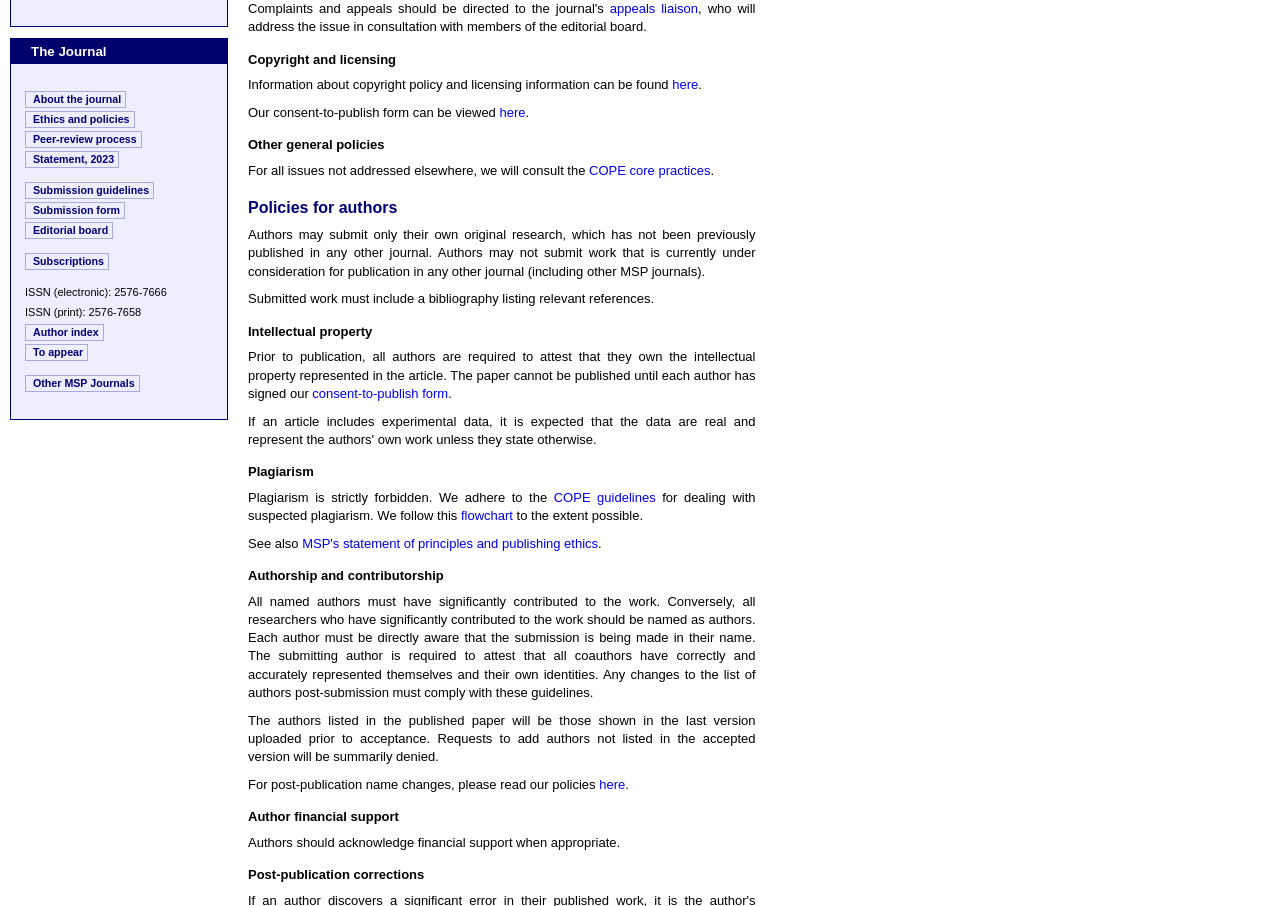Determine the bounding box coordinates of the UI element described below. Use the format (top-left x, top-left y, bottom-right x, bottom-right y) with floating point numbers between 0 and 1: Ethics and policies

[0.02, 0.123, 0.105, 0.141]